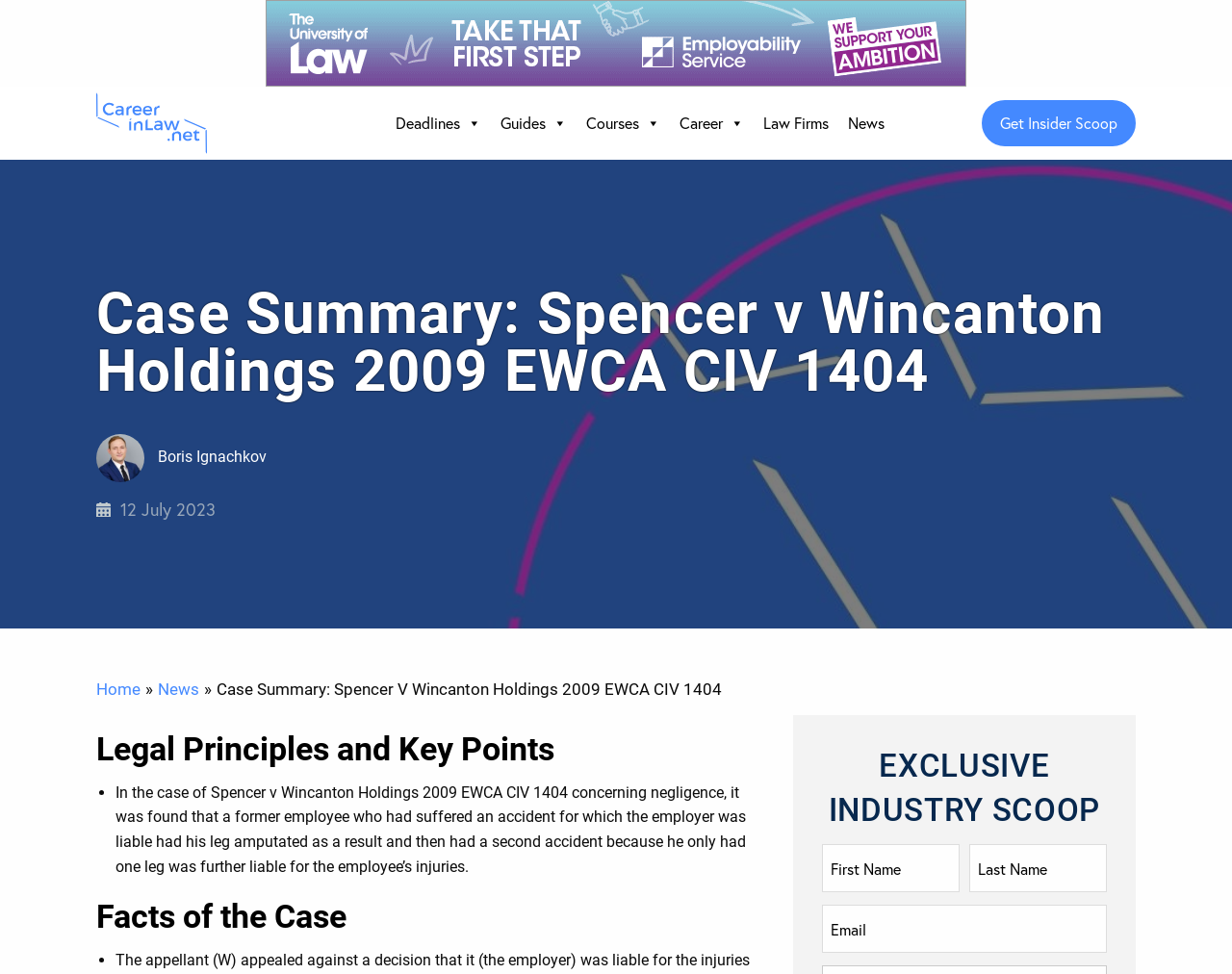Please identify the bounding box coordinates of the area I need to click to accomplish the following instruction: "Read 'Case Summary: Spencer v Wincanton Holdings 2009 EWCA CIV 1404'".

[0.078, 0.273, 0.922, 0.431]